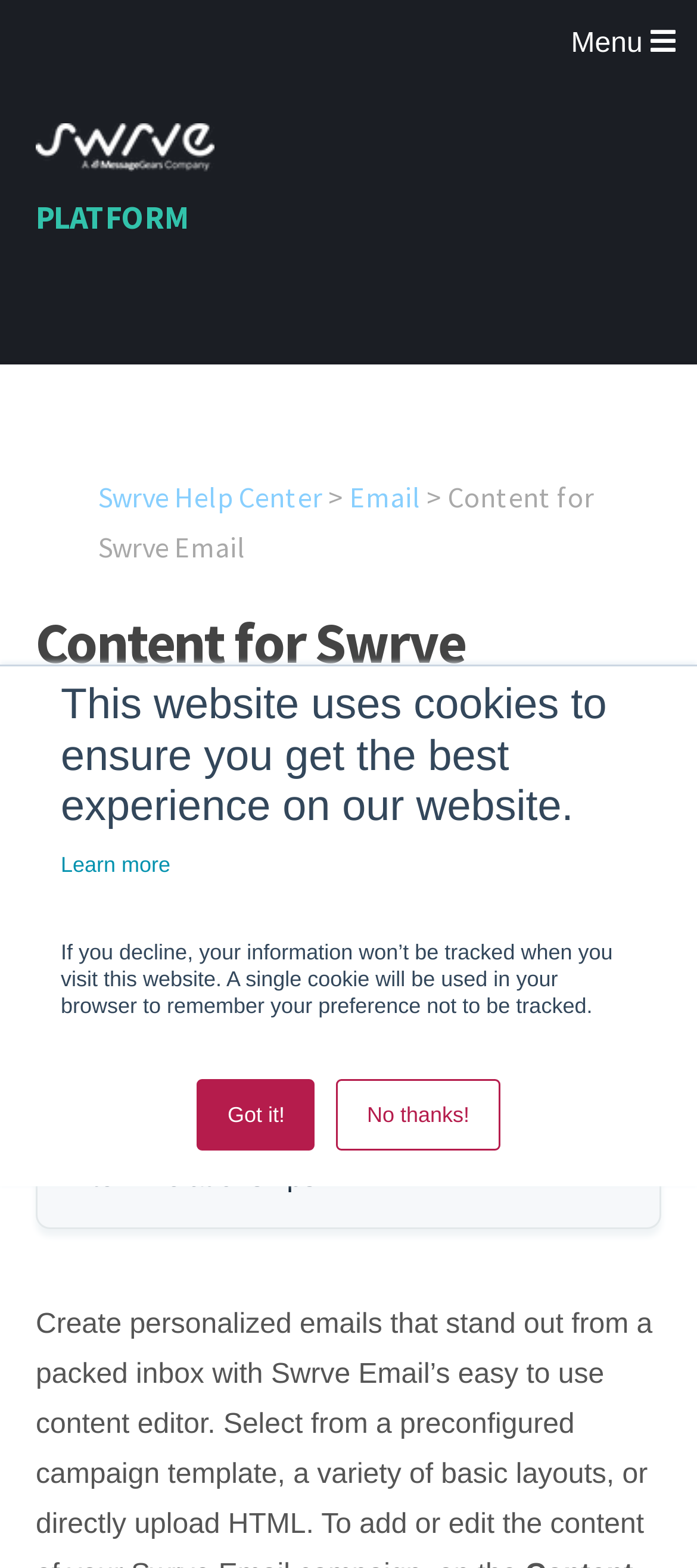Please specify the bounding box coordinates of the area that should be clicked to accomplish the following instruction: "Click the Email link". The coordinates should consist of four float numbers between 0 and 1, i.e., [left, top, right, bottom].

[0.502, 0.305, 0.604, 0.328]